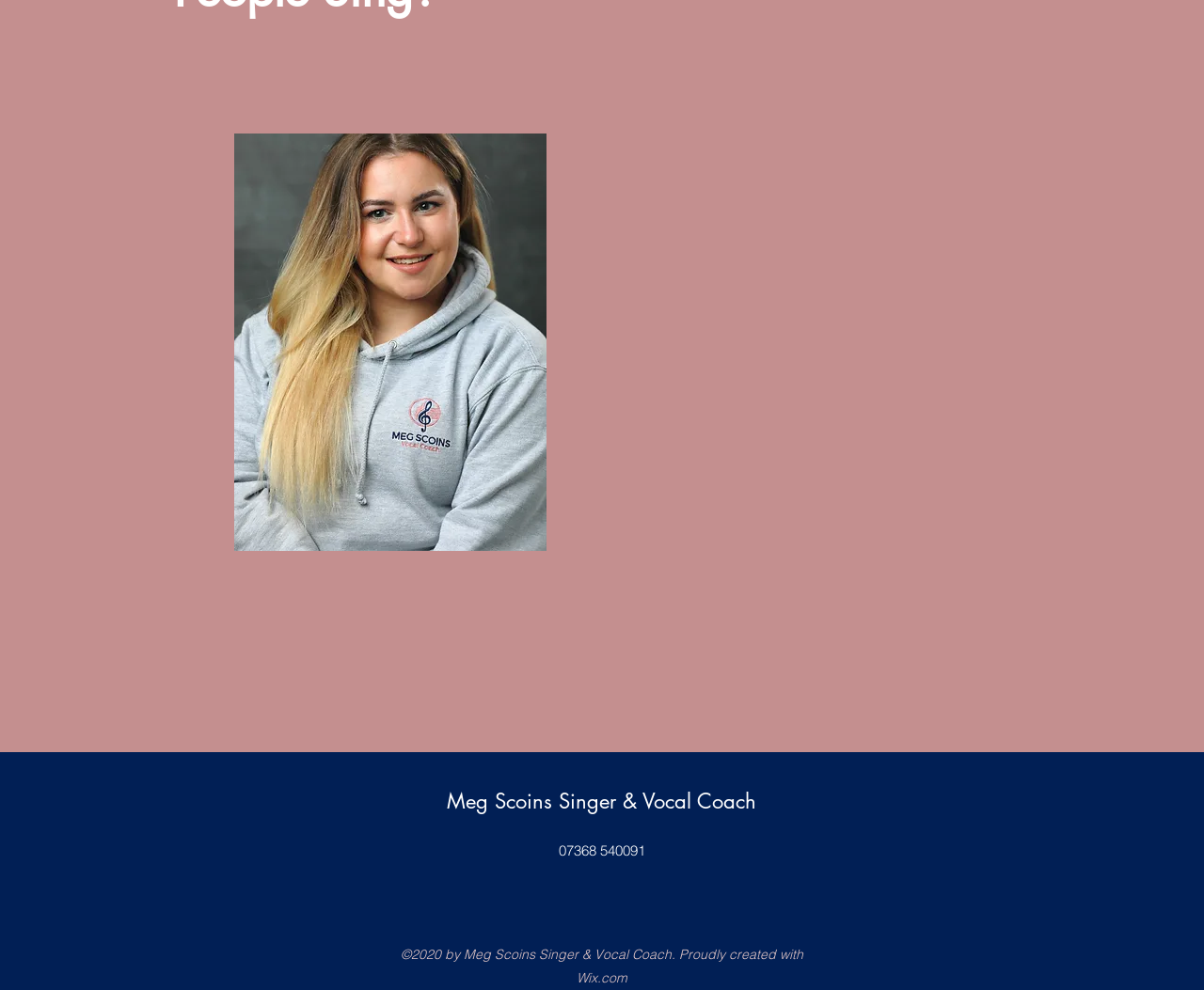What is the phone number provided?
Please provide a comprehensive answer based on the information in the image.

The phone number can be found in the StaticText element '07368 540091' at the bottom of the webpage, which is likely the contact number of Meg Scoins.